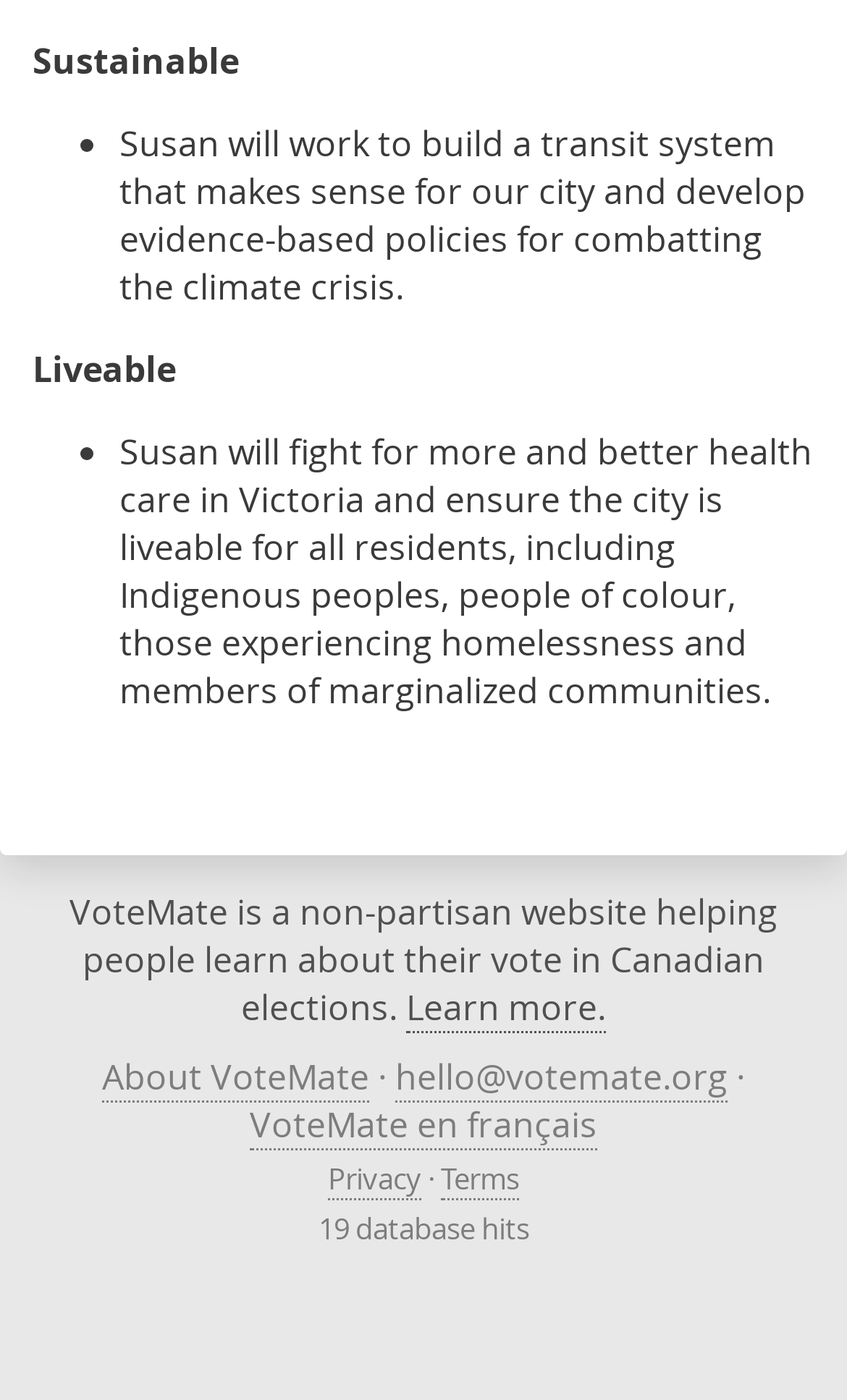What is the language option available on VoteMate?
Provide a comprehensive and detailed answer to the question.

The link element with the text 'VoteMate en français' suggests that VoteMate is available in French, providing a language option for users.